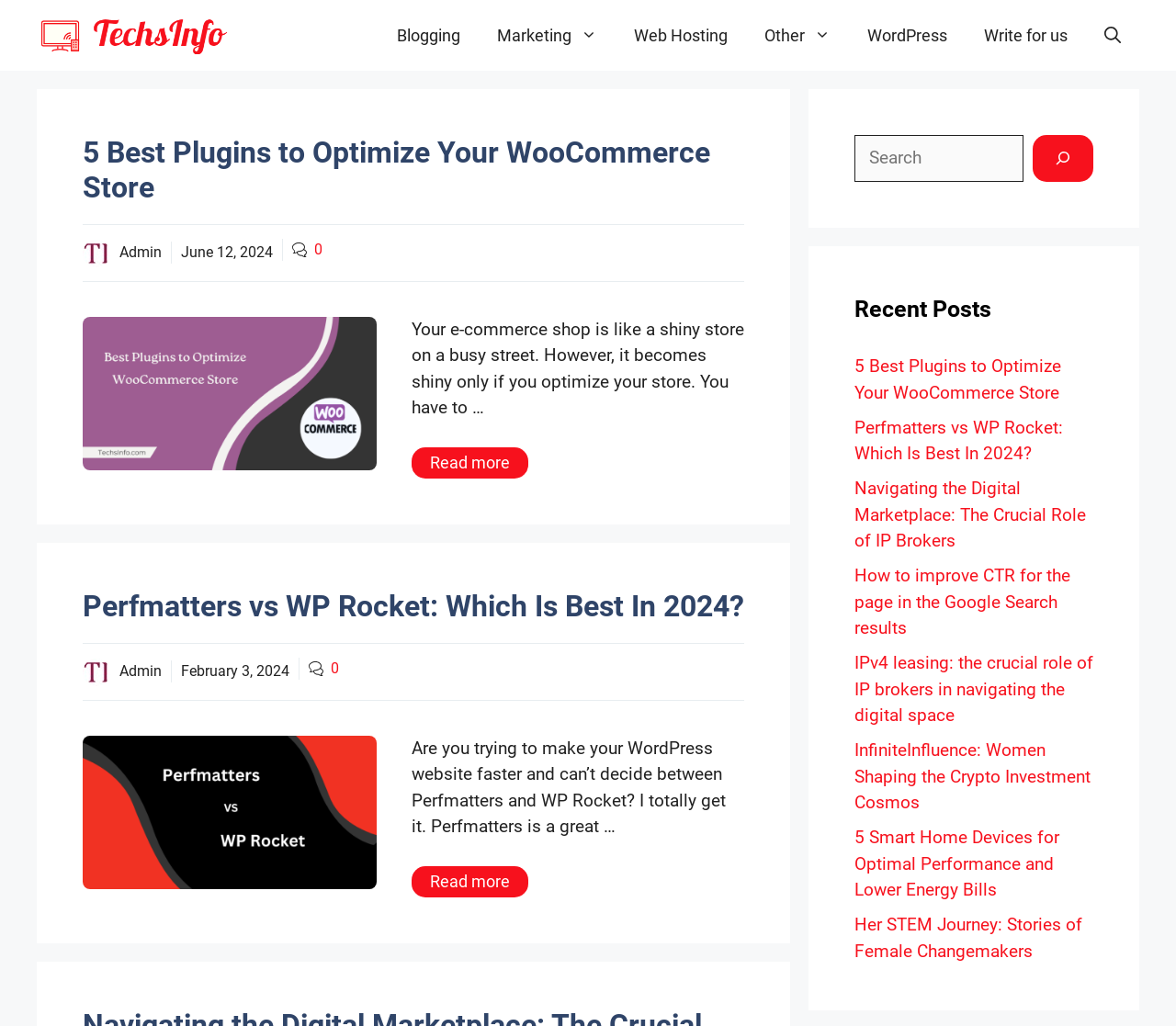Determine the bounding box coordinates for the area you should click to complete the following instruction: "Read more about '5 Best Plugins to Optimize Your WooCommerce Store'".

[0.35, 0.436, 0.449, 0.467]